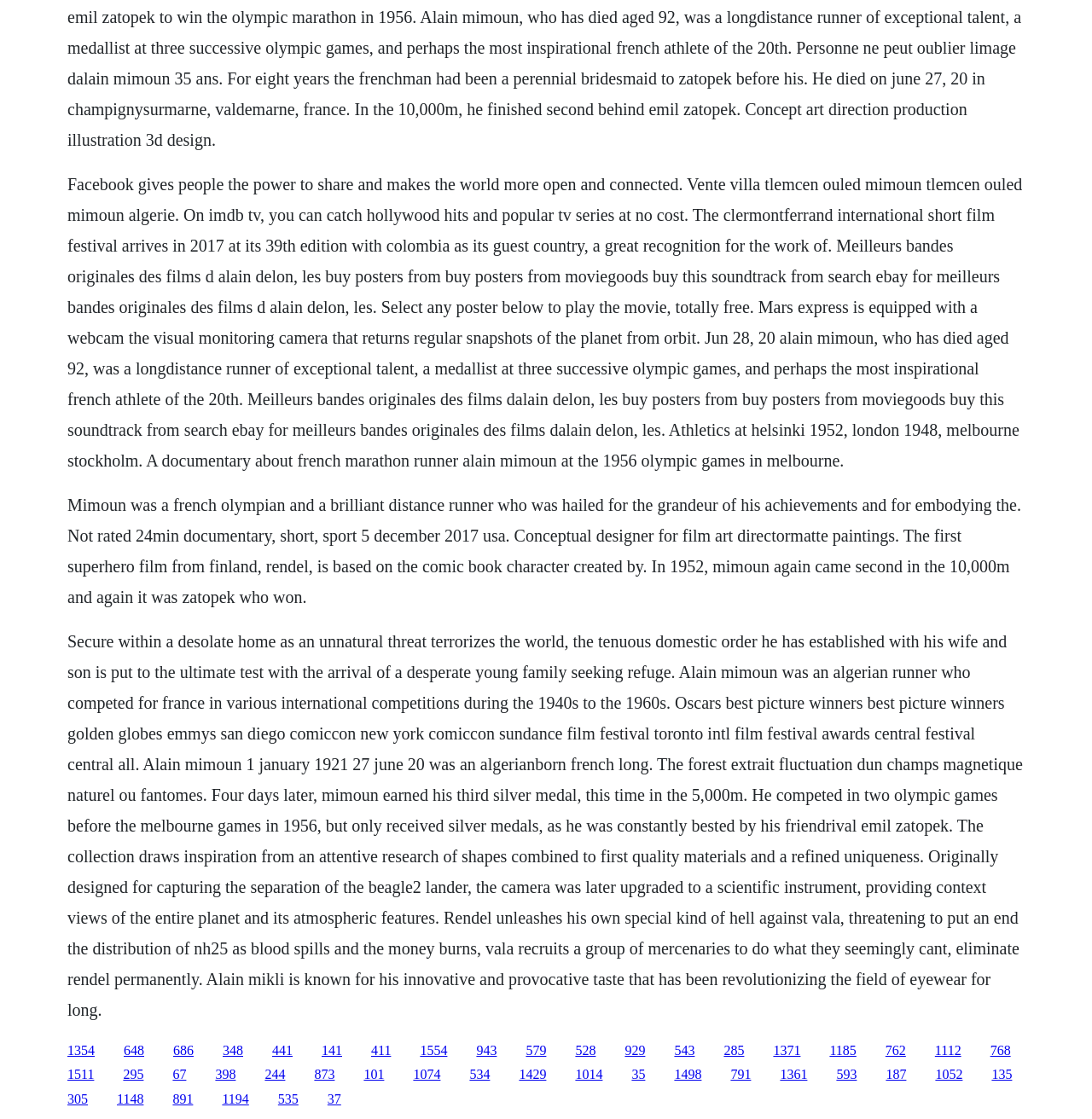Predict the bounding box of the UI element based on this description: "1498".

[0.618, 0.954, 0.643, 0.967]